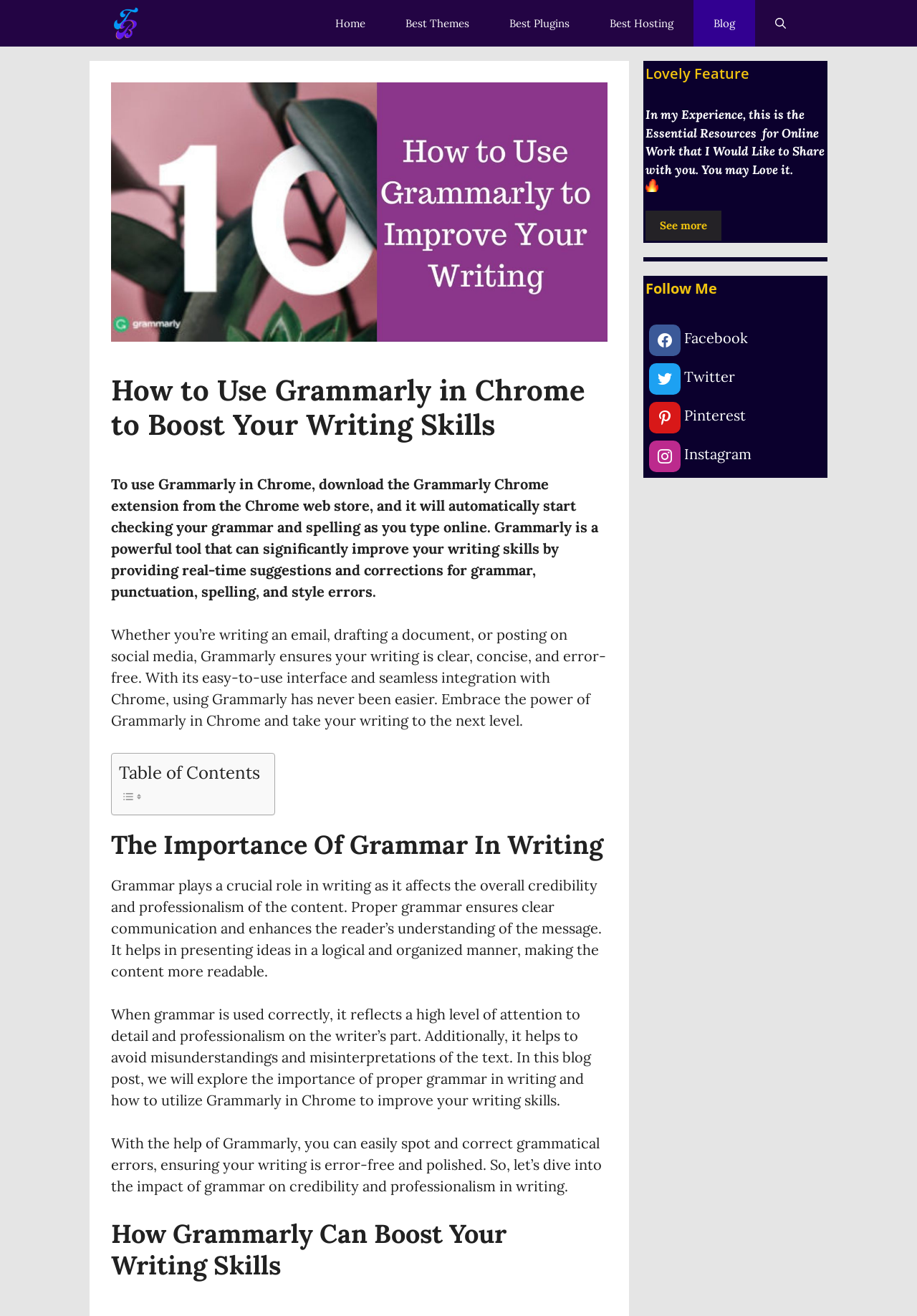Please identify the bounding box coordinates of the clickable element to fulfill the following instruction: "Open the 'Home' page". The coordinates should be four float numbers between 0 and 1, i.e., [left, top, right, bottom].

[0.344, 0.0, 0.42, 0.035]